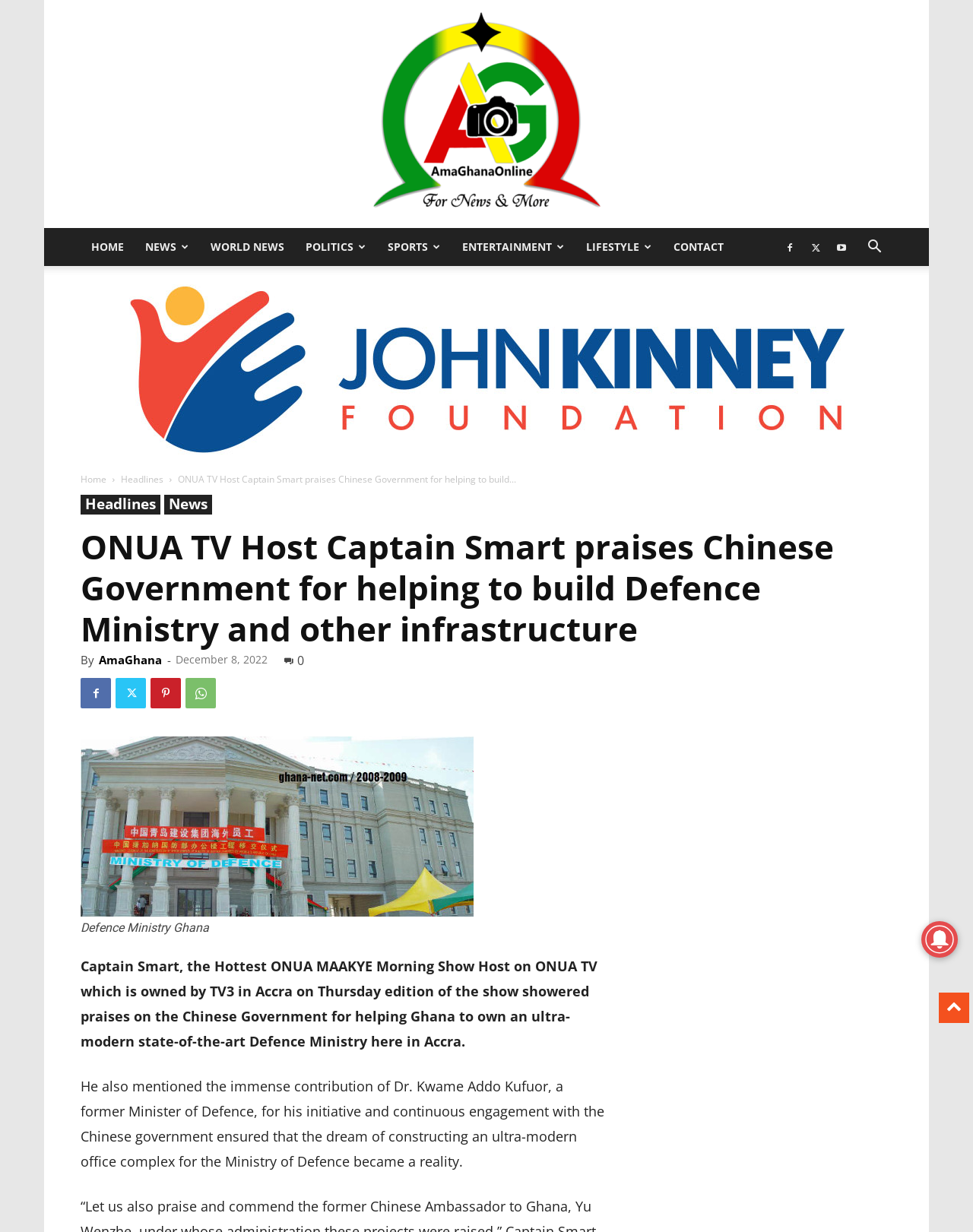Find the bounding box coordinates of the area that needs to be clicked in order to achieve the following instruction: "Visit AmaGhanaonline.com". The coordinates should be specified as four float numbers between 0 and 1, i.e., [left, top, right, bottom].

[0.383, 0.0, 0.617, 0.185]